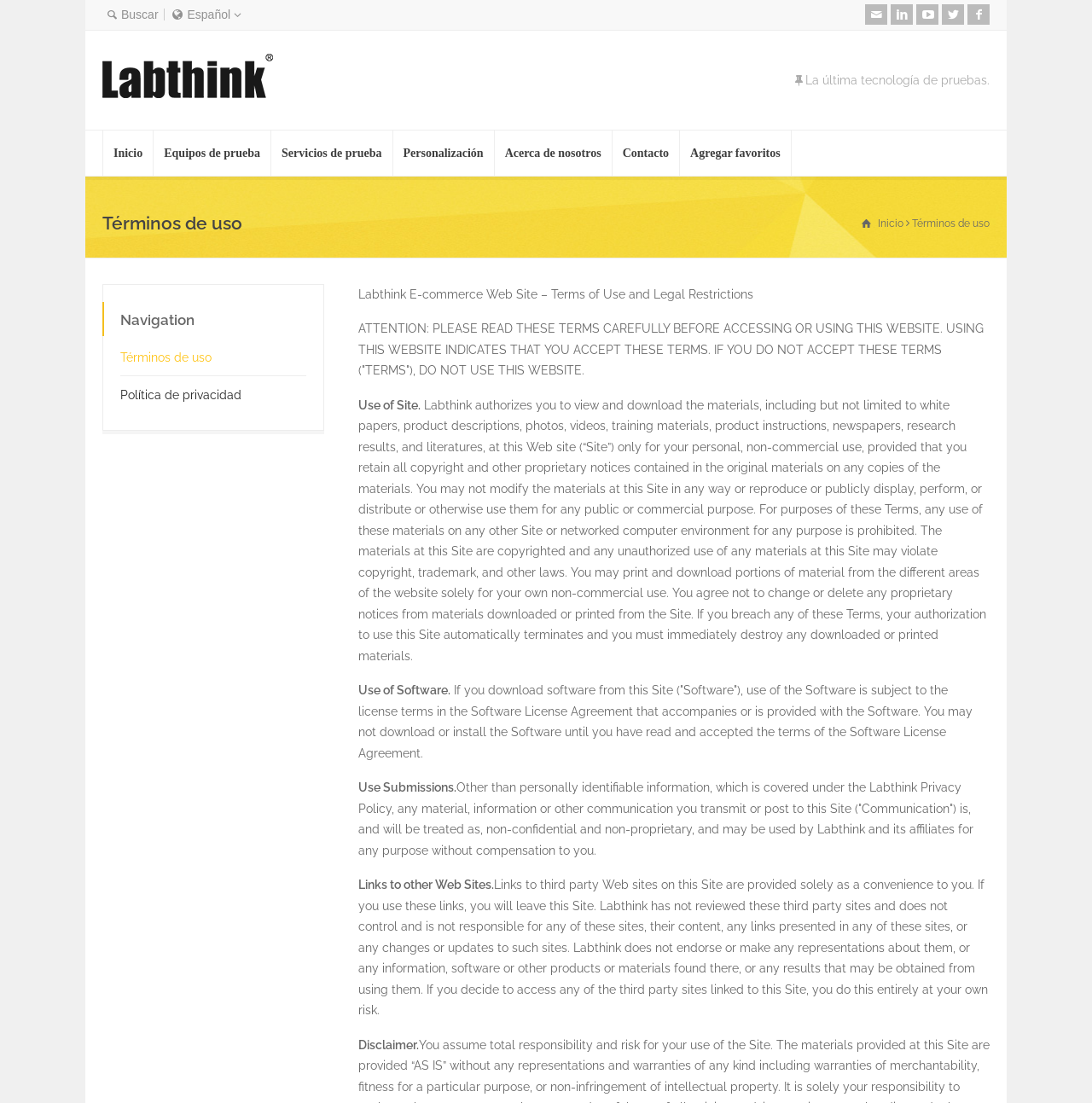Locate the bounding box coordinates of the clickable region to complete the following instruction: "Go to Acerca de nosotros."

[0.453, 0.118, 0.56, 0.16]